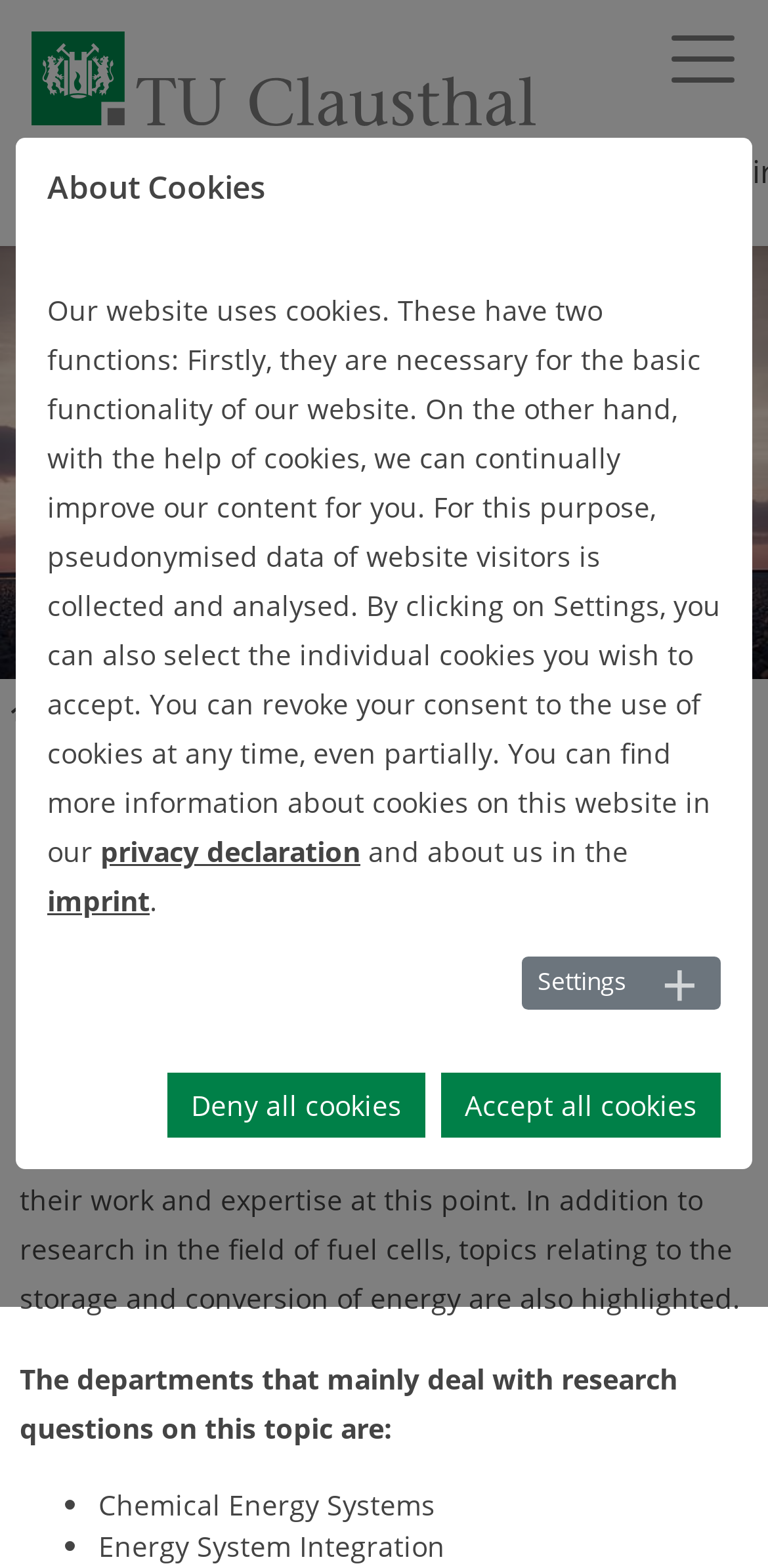What is the function of the 'Settings +' button?
Refer to the image and give a detailed answer to the question.

The 'Settings +' button is used to select individual cookies to accept, as indicated by the button's description 'Settings +' and its association with the cookie policy section.